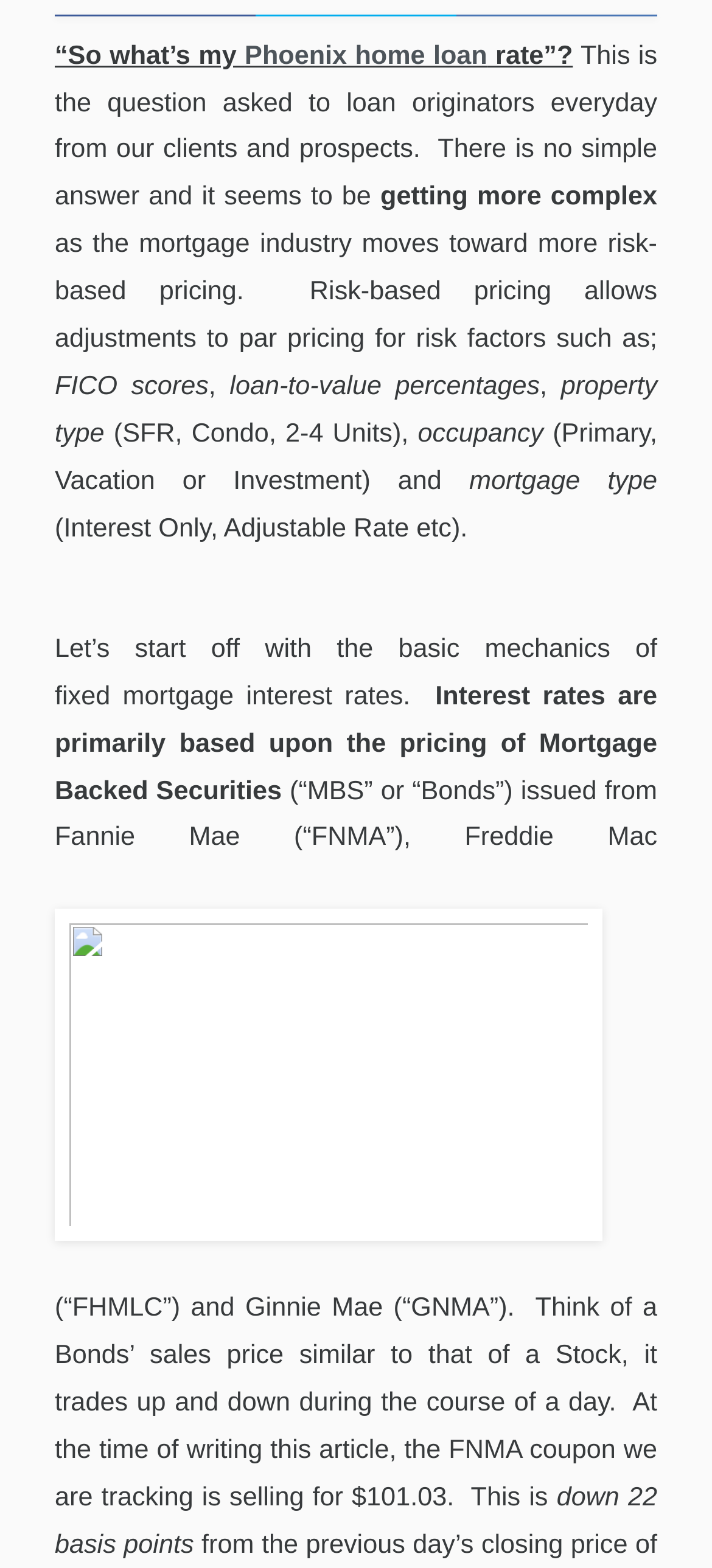Identify the bounding box for the UI element that is described as follows: "title="David Krushinsky Zillow"".

[0.696, 0.128, 0.798, 0.176]